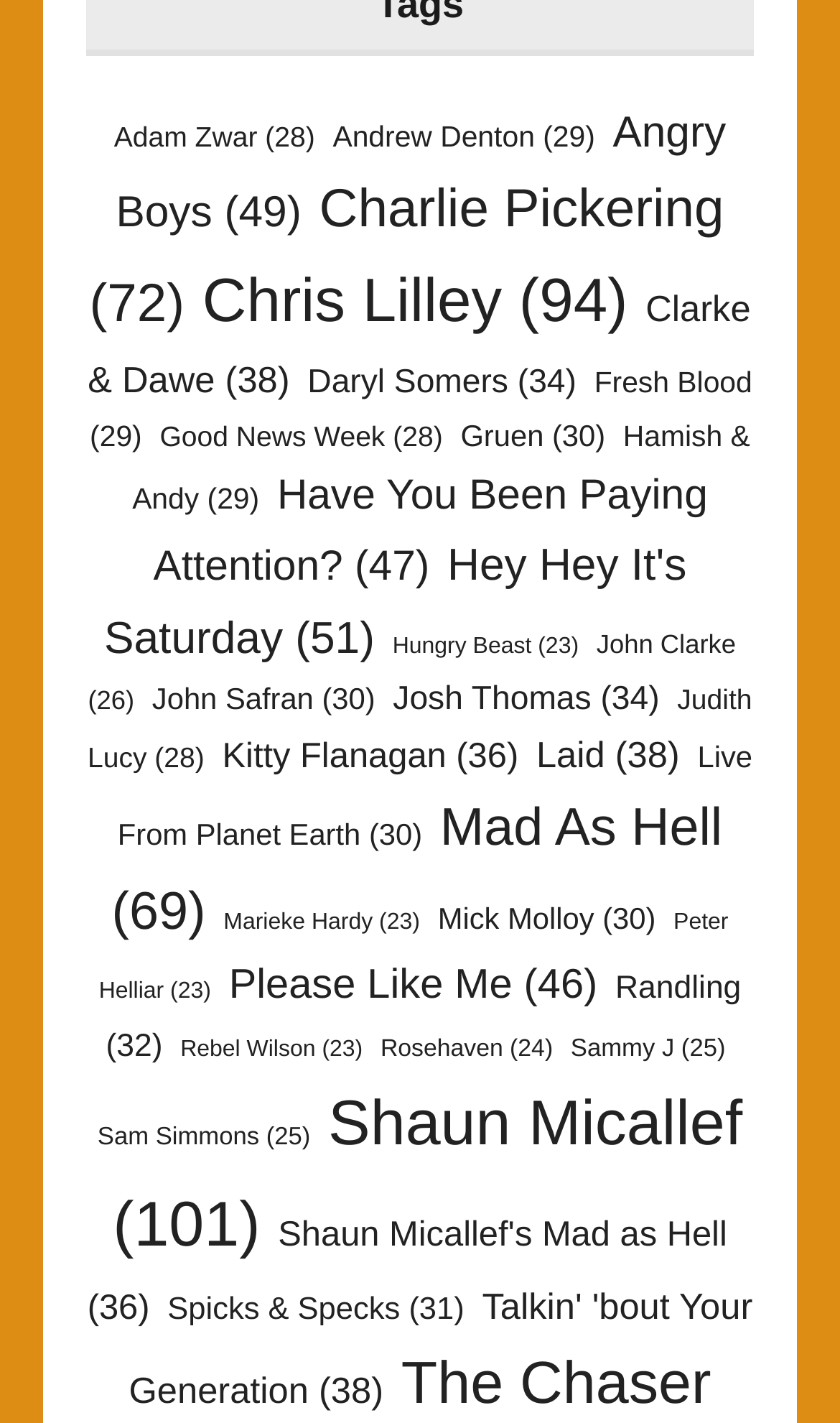Provide a brief response in the form of a single word or phrase:
What is the name of the person with the most items?

Shaun Micallef